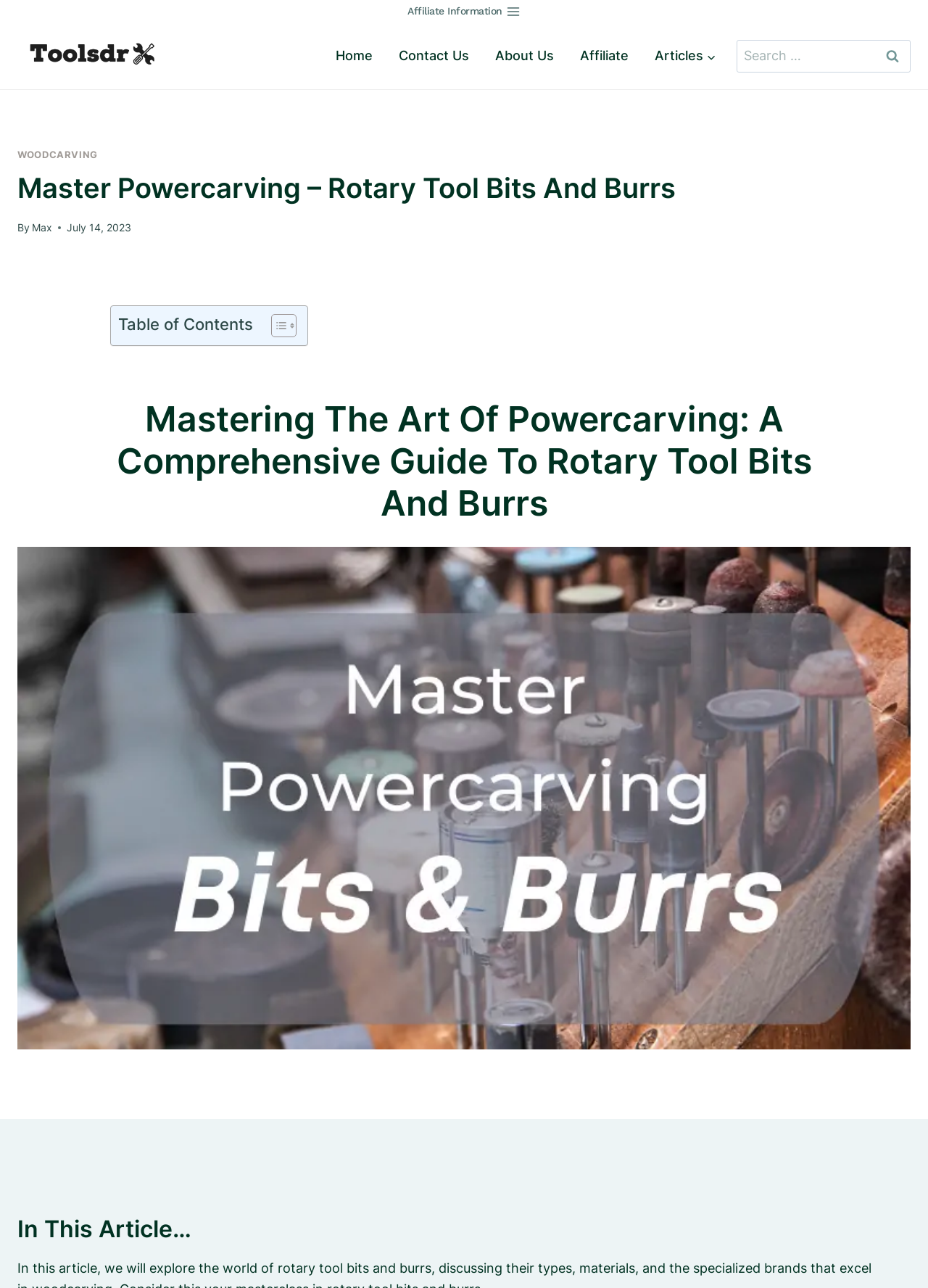Please find and report the bounding box coordinates of the element to click in order to perform the following action: "Search for something". The coordinates should be expressed as four float numbers between 0 and 1, in the format [left, top, right, bottom].

[0.794, 0.031, 0.981, 0.056]